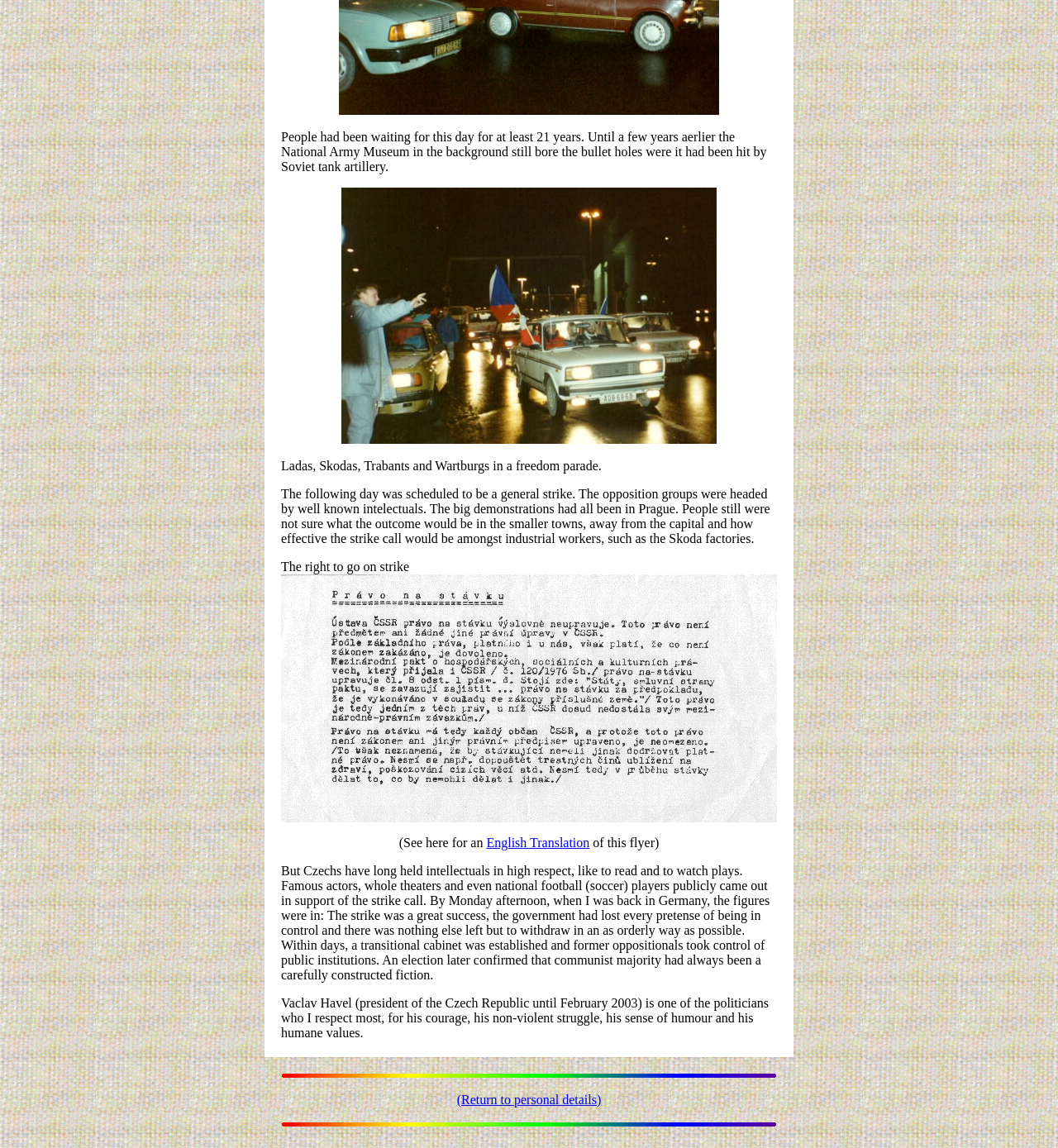Determine the bounding box coordinates for the UI element described. Format the coordinates as (top-left x, top-left y, bottom-right x, bottom-right y) and ensure all values are between 0 and 1. Element description: English Translation

[0.46, 0.728, 0.557, 0.74]